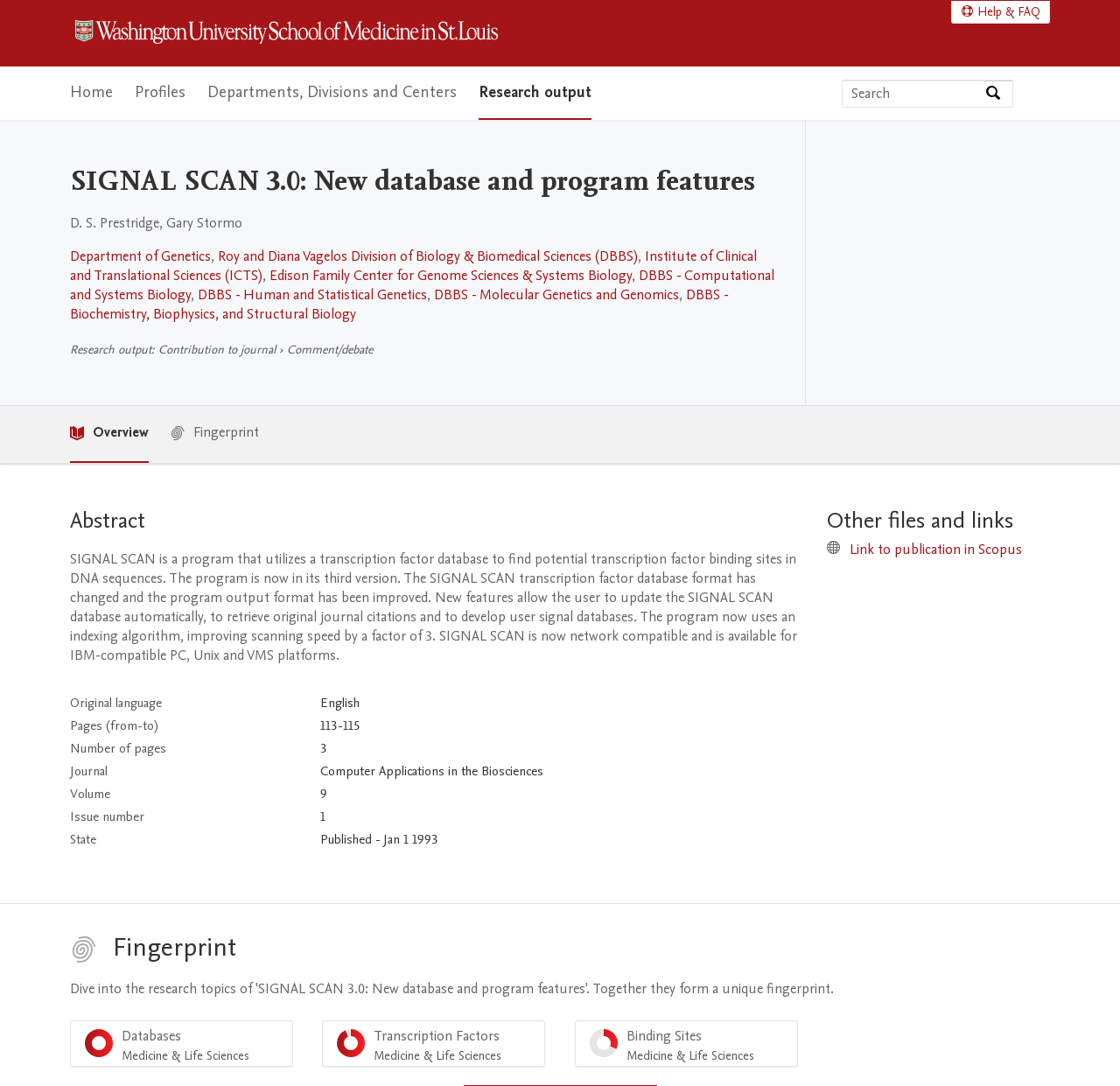Please find and provide the title of the webpage.

SIGNAL SCAN 3.0: New database and program features